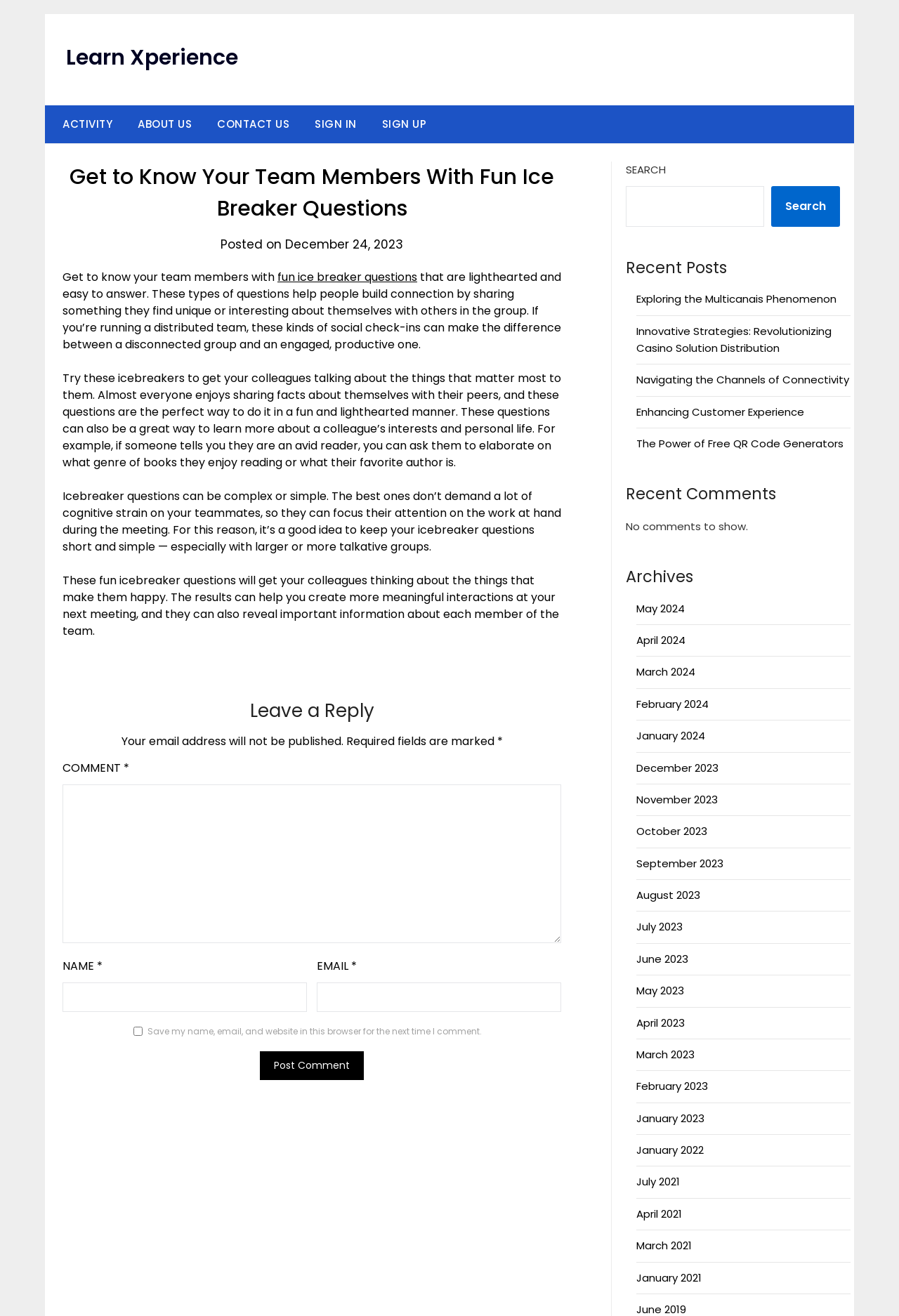Find the bounding box coordinates for the element that must be clicked to complete the instruction: "Leave a comment". The coordinates should be four float numbers between 0 and 1, indicated as [left, top, right, bottom].

[0.07, 0.596, 0.624, 0.717]